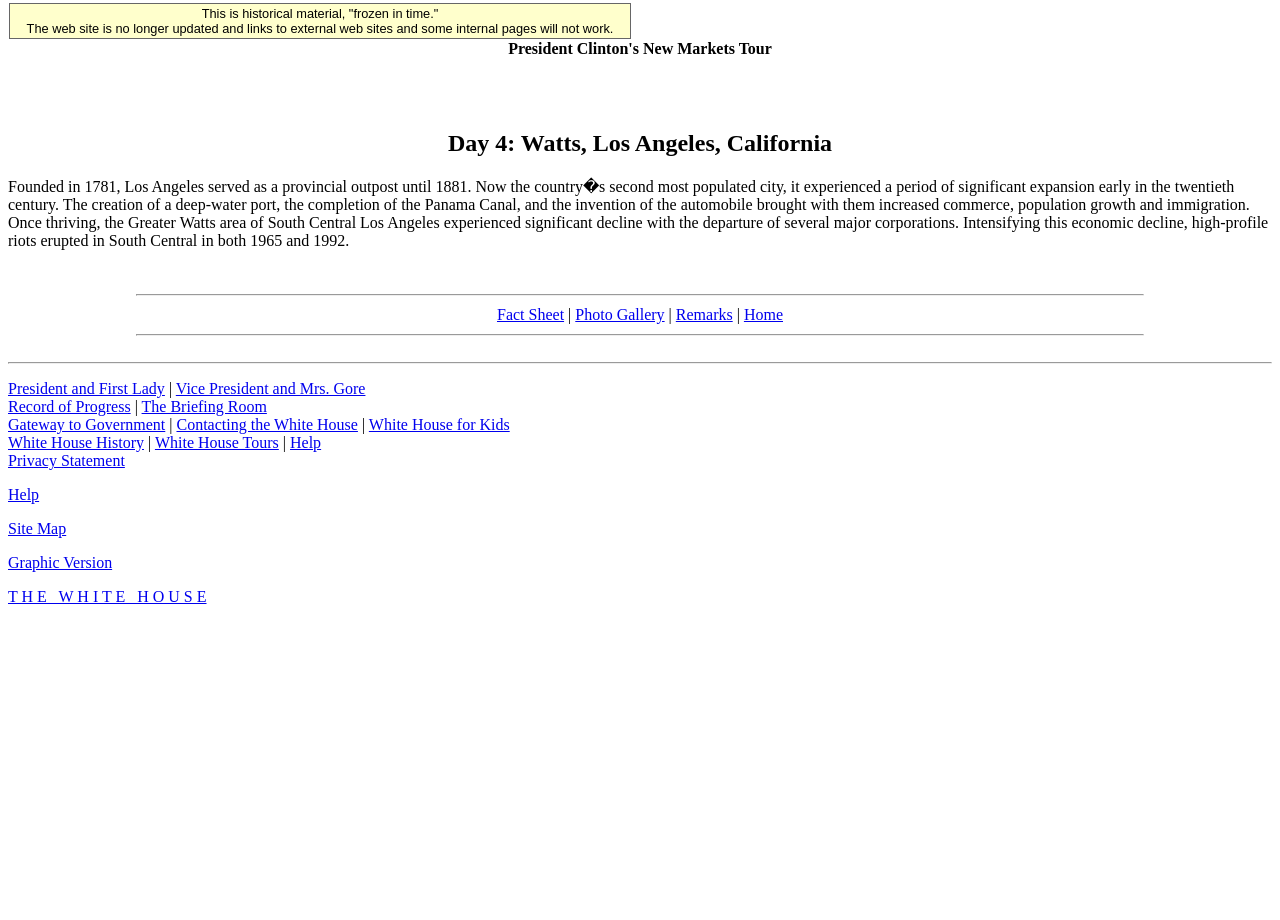Offer a meticulous caption that includes all visible features of the webpage.

This webpage is about the New Markets Tour - Day 4. At the top, there is a notice stating that the website is historical material and is no longer updated, with some links not working. Below this notice, there is a table with two columns, taking up most of the page. The left column is narrower than the right column. 

In the left column, there are several links to different sections of the website, including the President and First Lady, Vice President and Mrs. Gore, Record of Progress, and more. These links are stacked vertically, with a horizontal separator line between each link.

In the right column, there is a heading "Day 4: Watts, Los Angeles, California" followed by a paragraph of text describing the history of Los Angeles. Below this text, there are four links: "Fact Sheet", "Photo Gallery", "Remarks", and "Home". These links are separated by vertical lines.

At the bottom of the page, there are more links to various sections of the website, including the Briefing Room, Gateway to Government, Contacting the White House, and more. These links are also stacked vertically, with a horizontal separator line between each link.